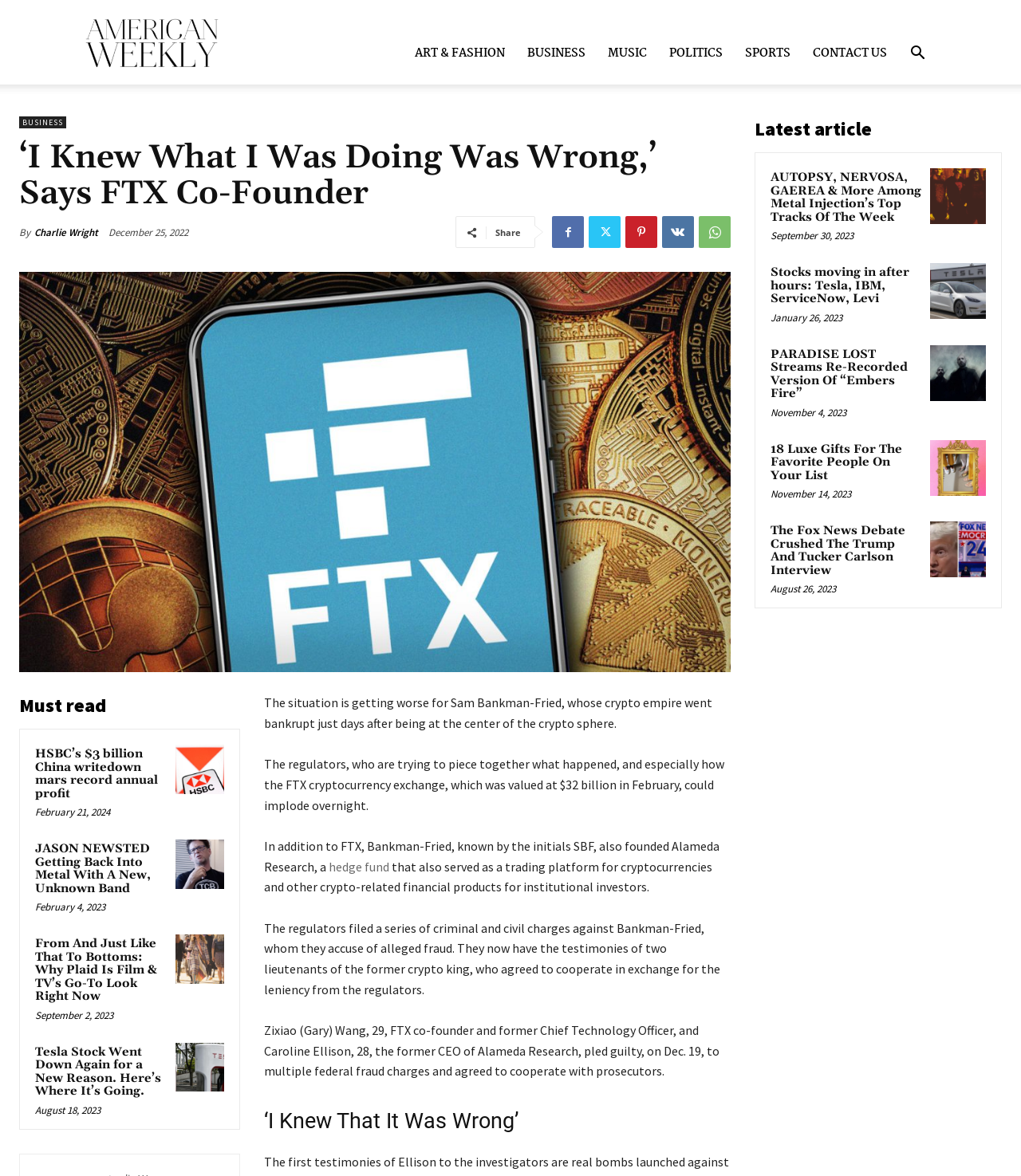Who is the author of the article 'I Knew What I Was Doing Was Wrong,' Says FTX Co-Founder?
Use the image to answer the question with a single word or phrase.

Charlie Wright